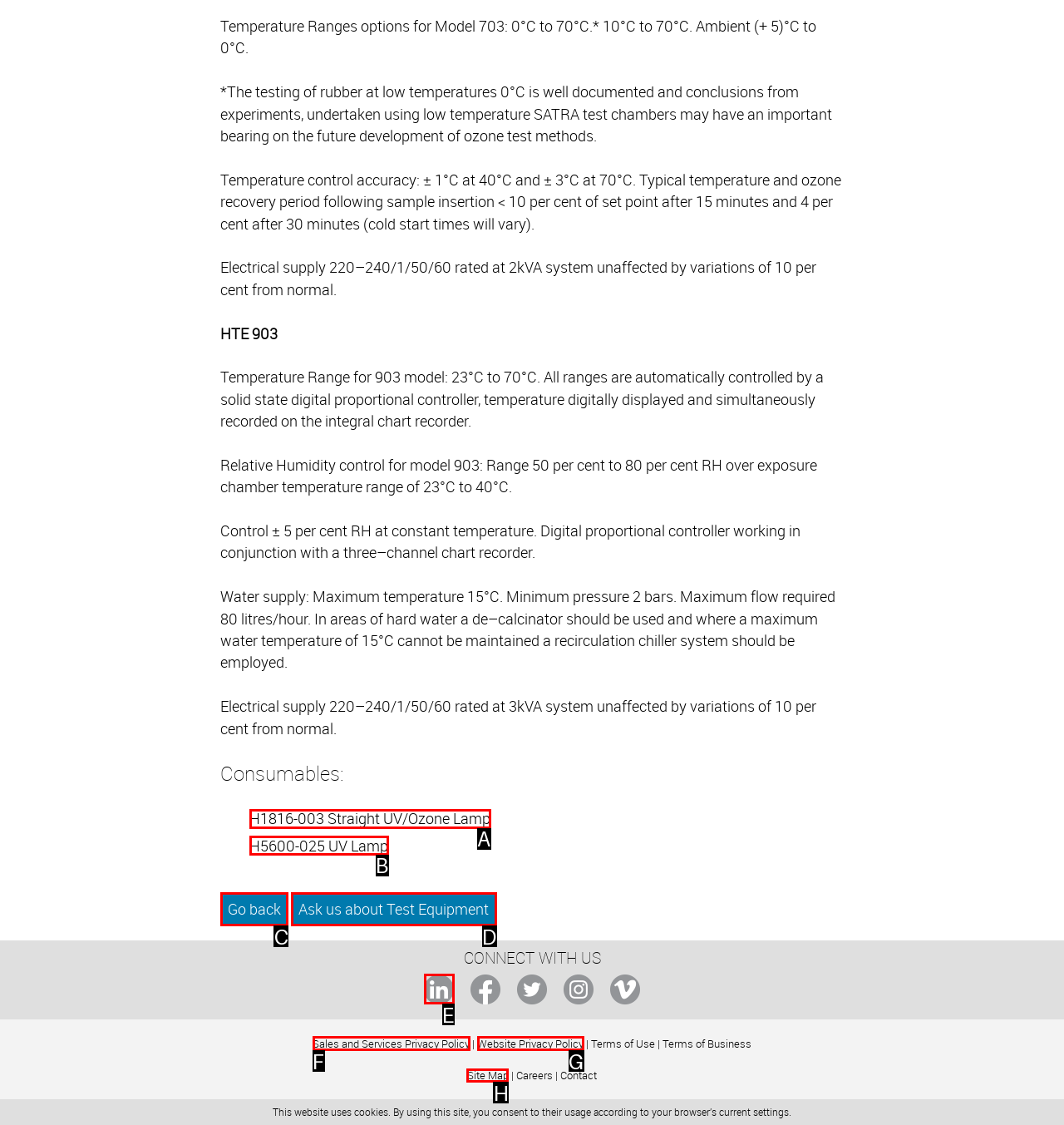Indicate which lettered UI element to click to fulfill the following task: Click on 'Site Map'
Provide the letter of the correct option.

H